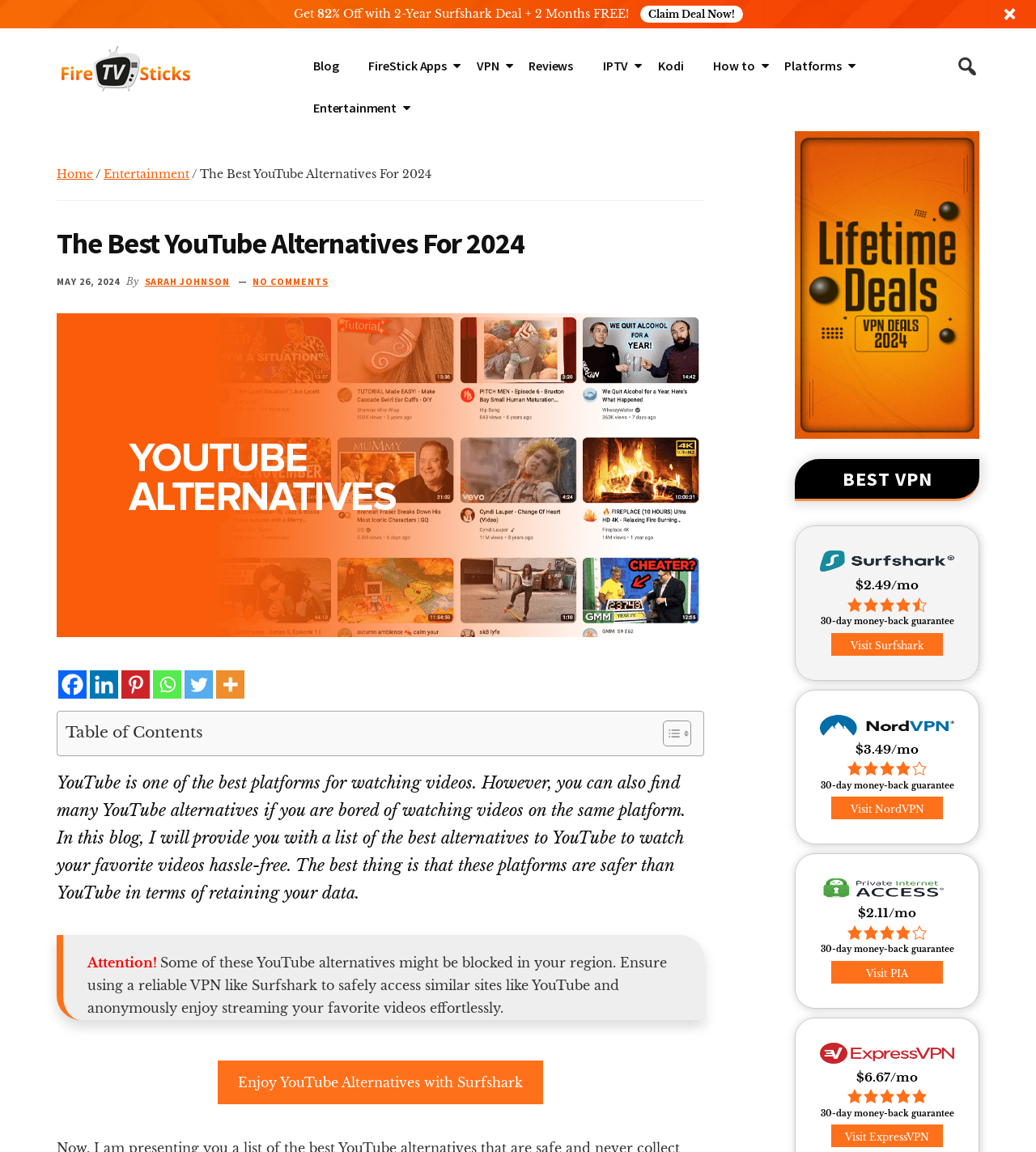What is the name of the author of the blog post?
Look at the image and answer the question using a single word or phrase.

SARAH JOHNSON